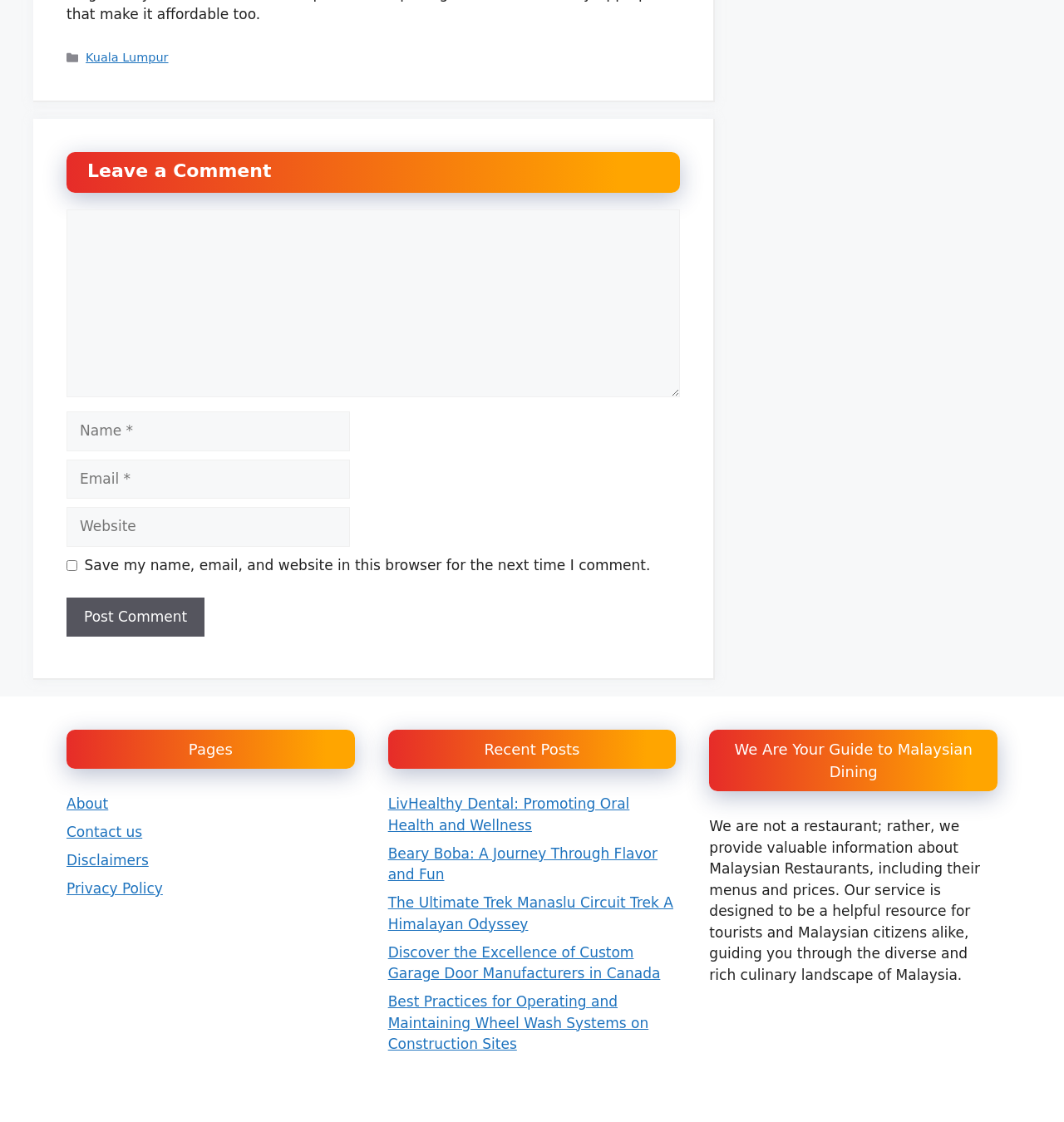Please provide the bounding box coordinates for the element that needs to be clicked to perform the instruction: "Read the 'LivHealthy Dental' article". The coordinates must consist of four float numbers between 0 and 1, formatted as [left, top, right, bottom].

[0.365, 0.709, 0.592, 0.743]